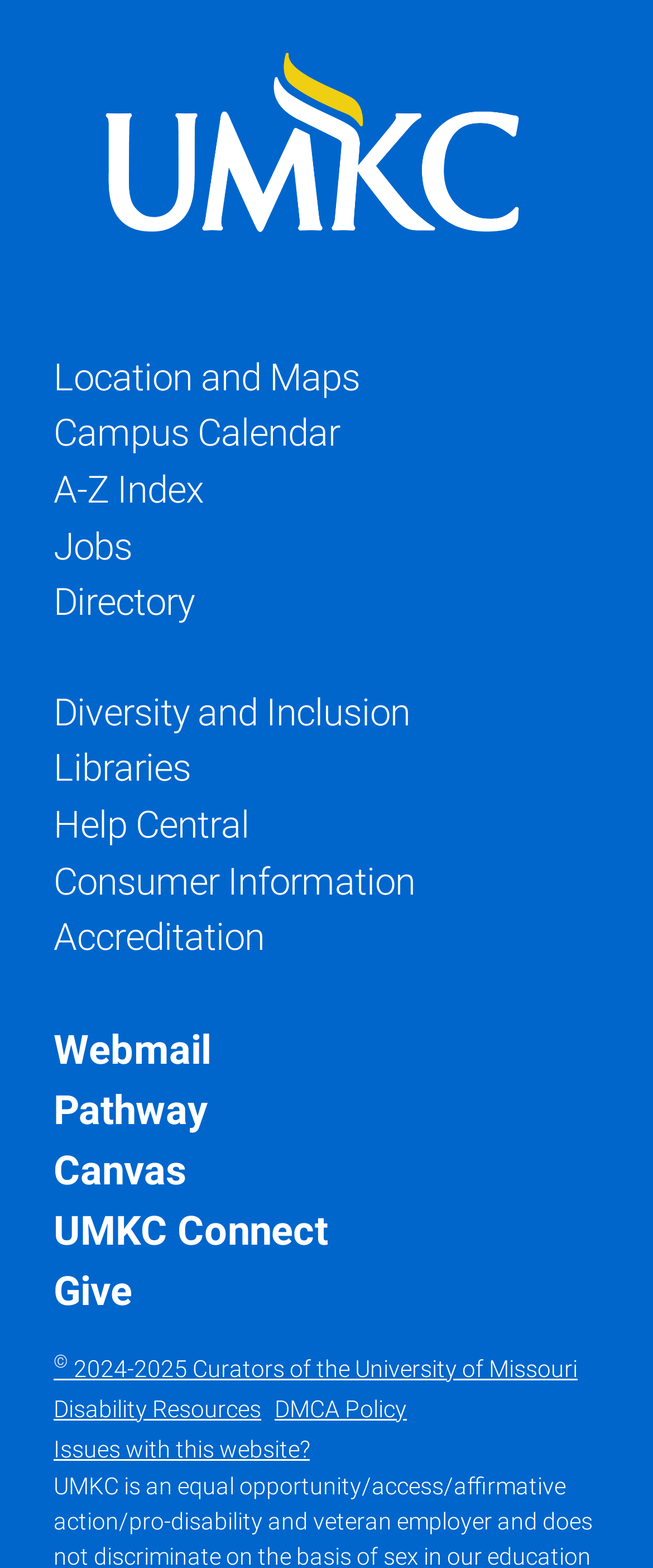Find the bounding box coordinates of the area that needs to be clicked in order to achieve the following instruction: "View campus calendar". The coordinates should be specified as four float numbers between 0 and 1, i.e., [left, top, right, bottom].

[0.082, 0.262, 0.521, 0.29]